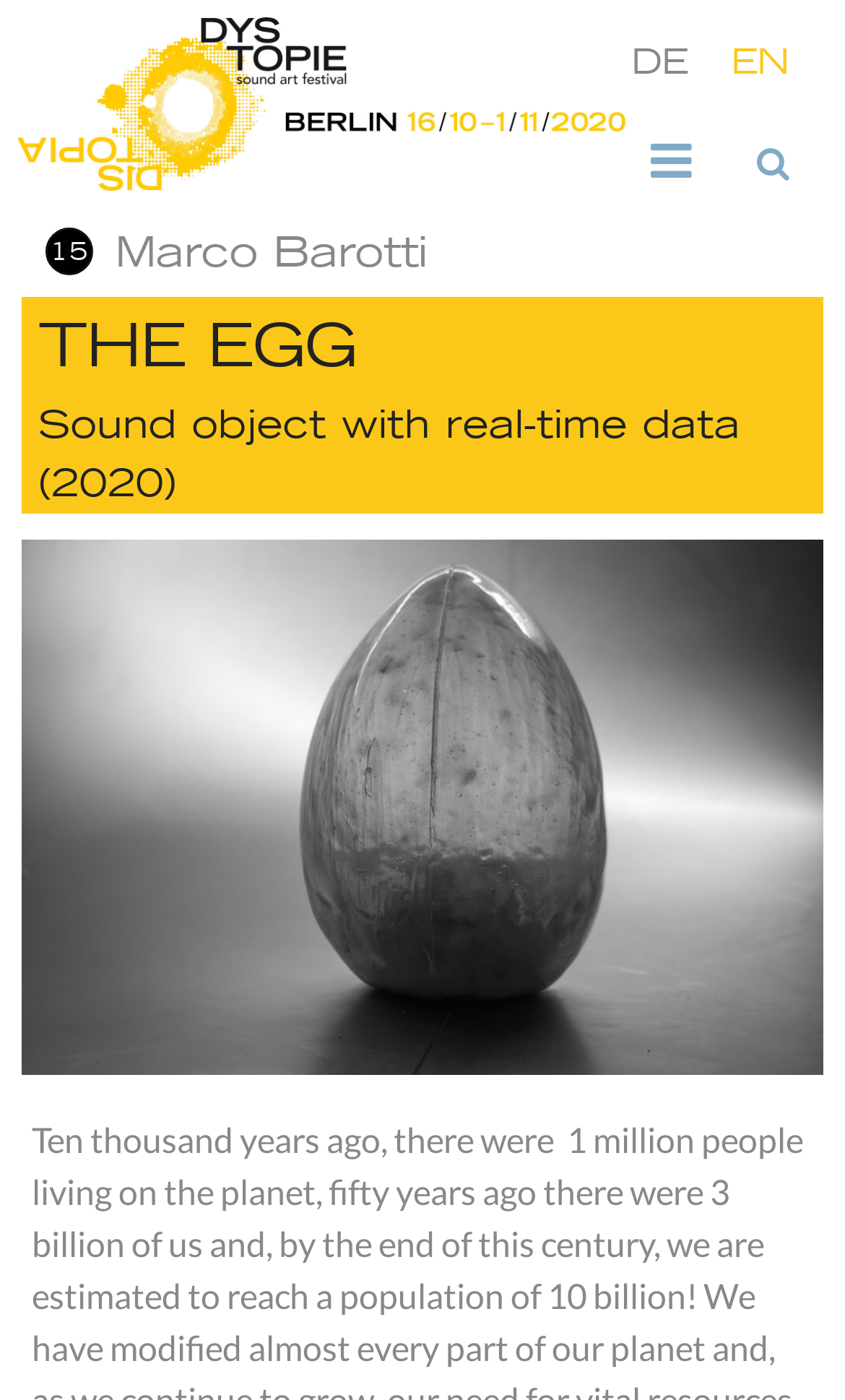Identify the bounding box coordinates for the UI element described by the following text: "en". Provide the coordinates as four float numbers between 0 and 1, in the format [left, top, right, bottom].

[0.865, 0.028, 0.934, 0.059]